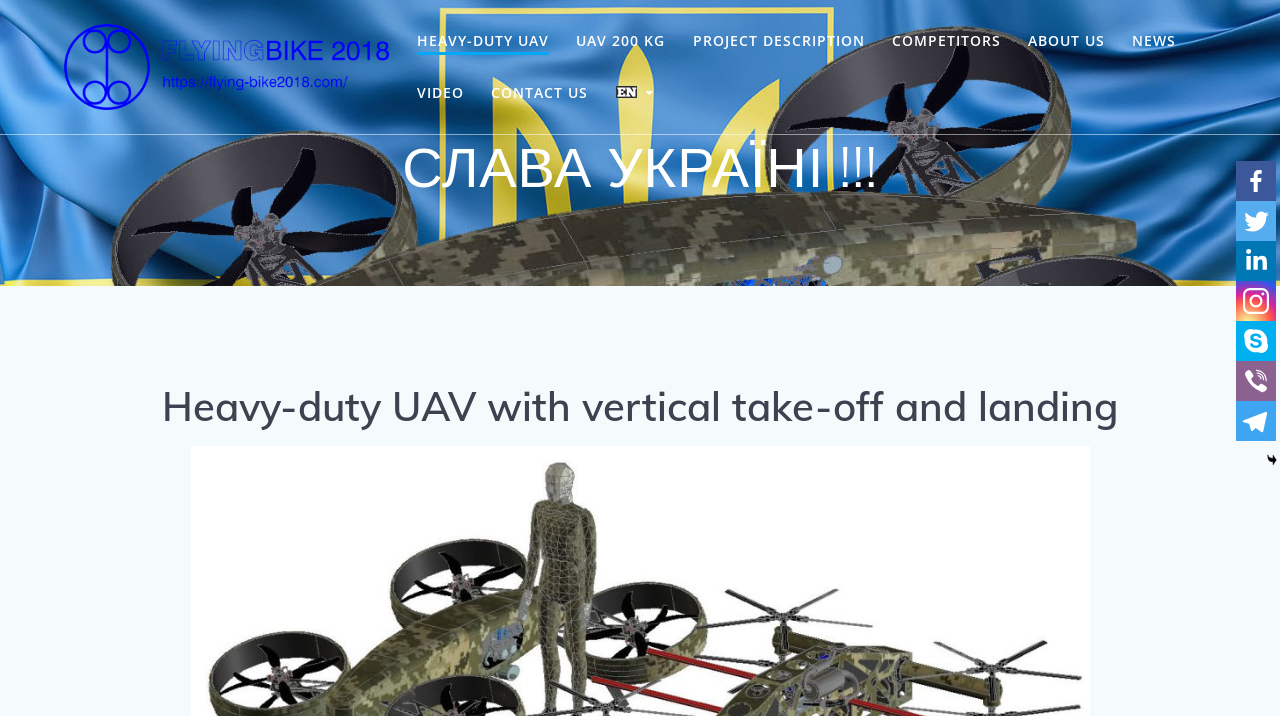Reply to the question with a single word or phrase:
How many language options are available?

3